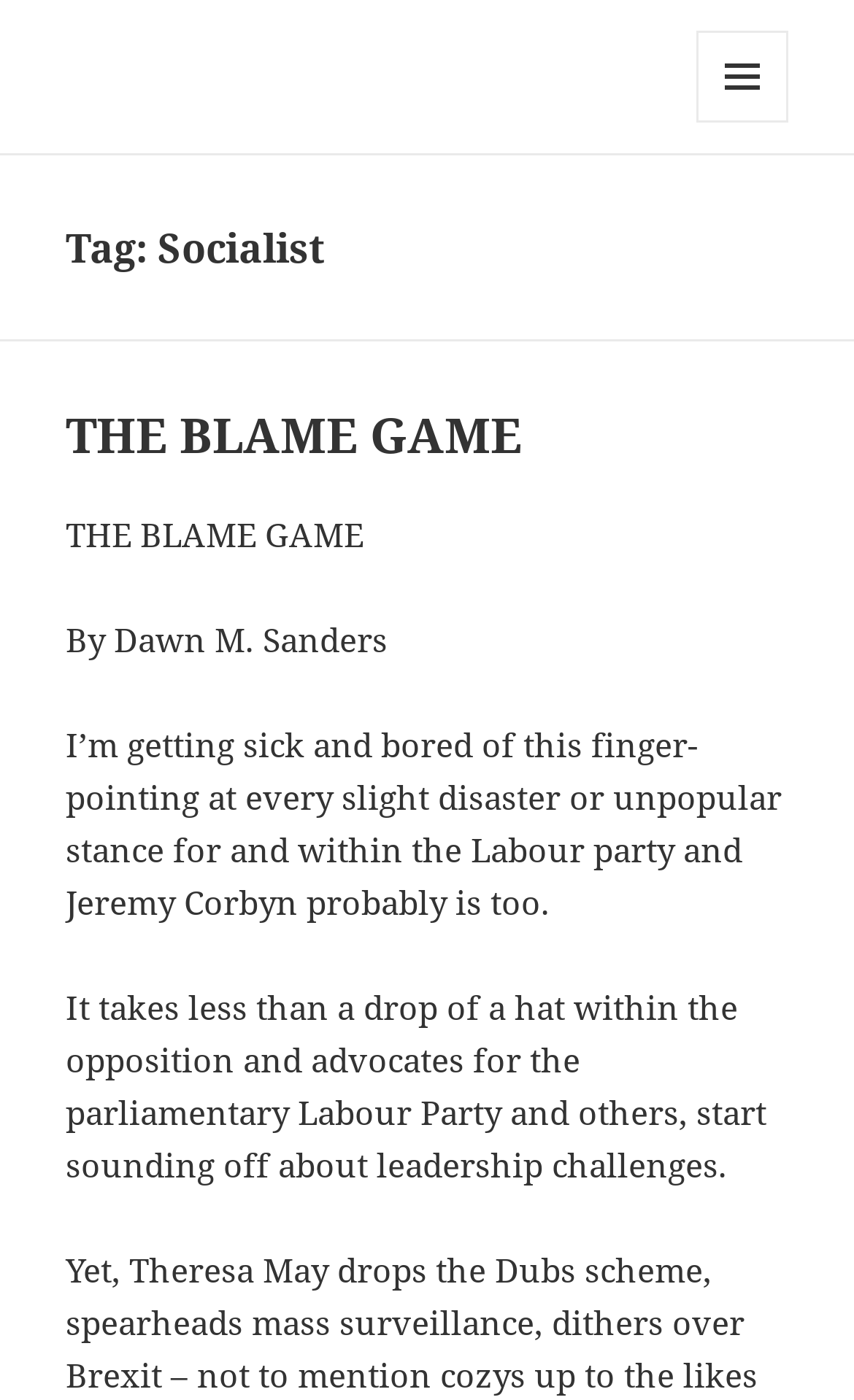Please answer the following question using a single word or phrase: 
Is the menu button expanded?

False